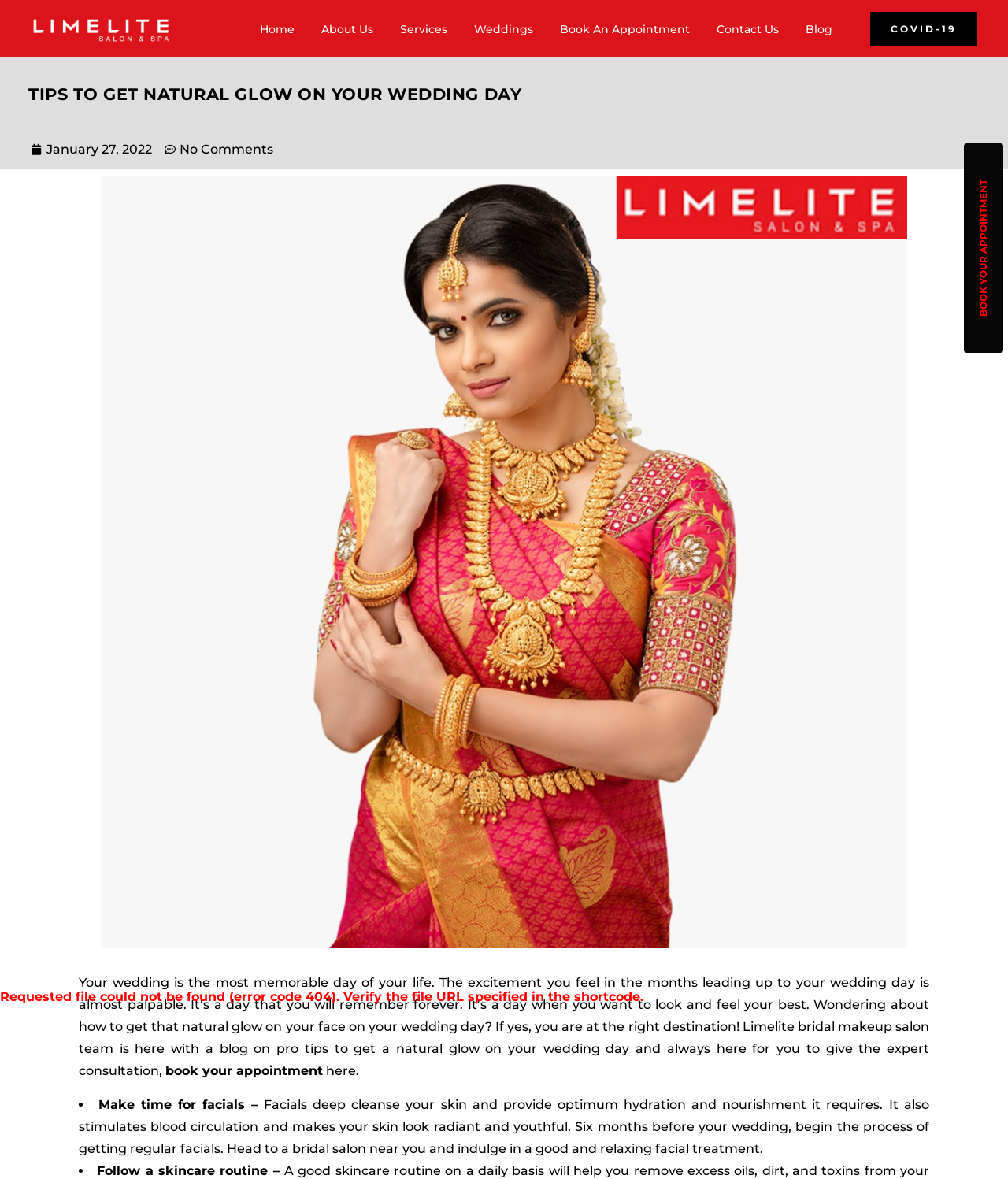What is the recommended frequency for facials?
Answer the question with a single word or phrase, referring to the image.

Six months before wedding